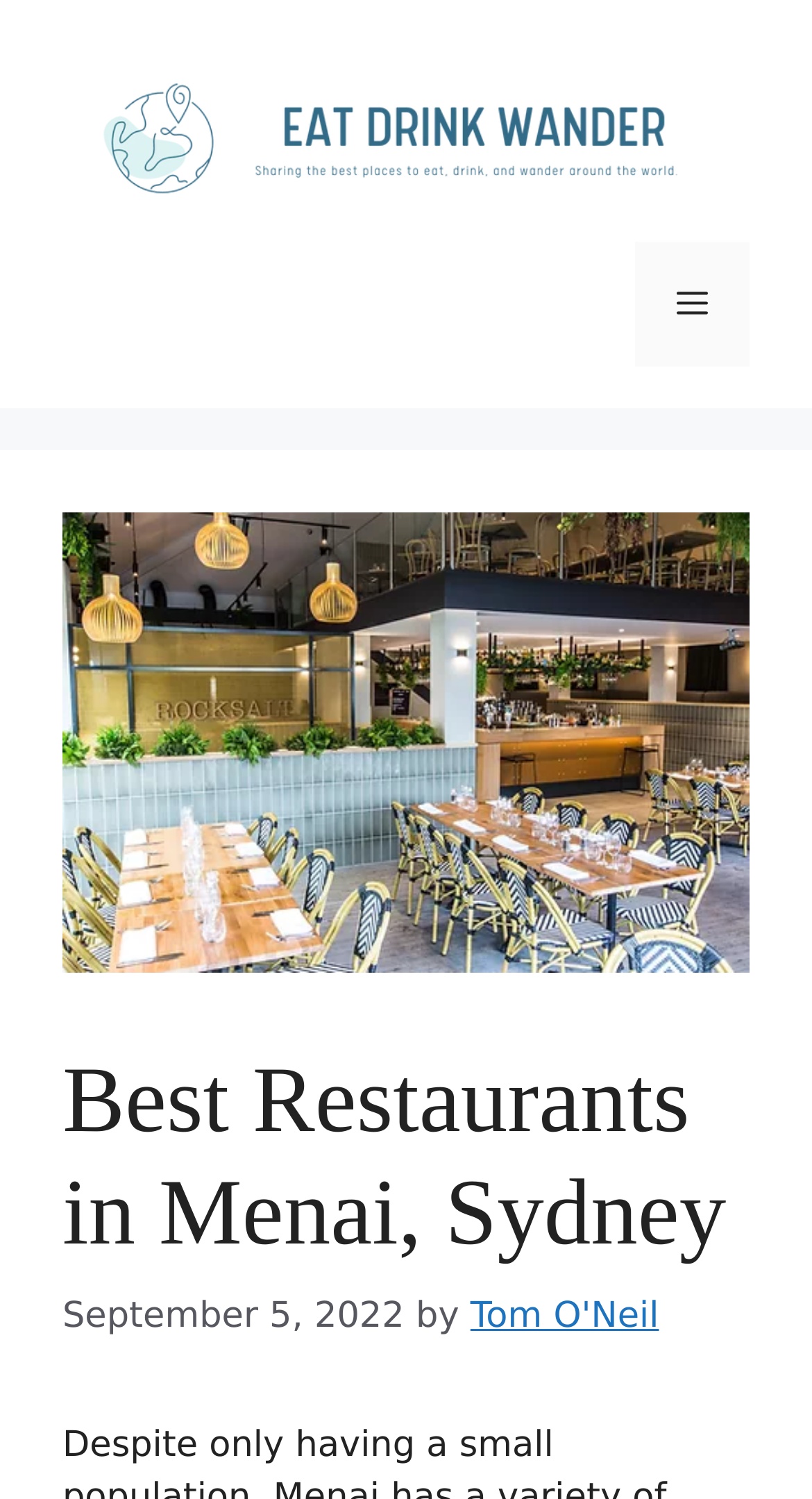Please provide the main heading of the webpage content.

Best Restaurants in Menai, Sydney